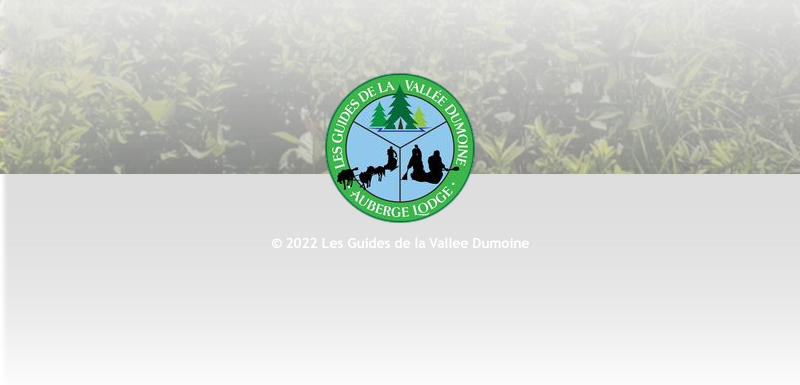What is below the logo?
Using the visual information, answer the question in a single word or phrase.

Copyright text